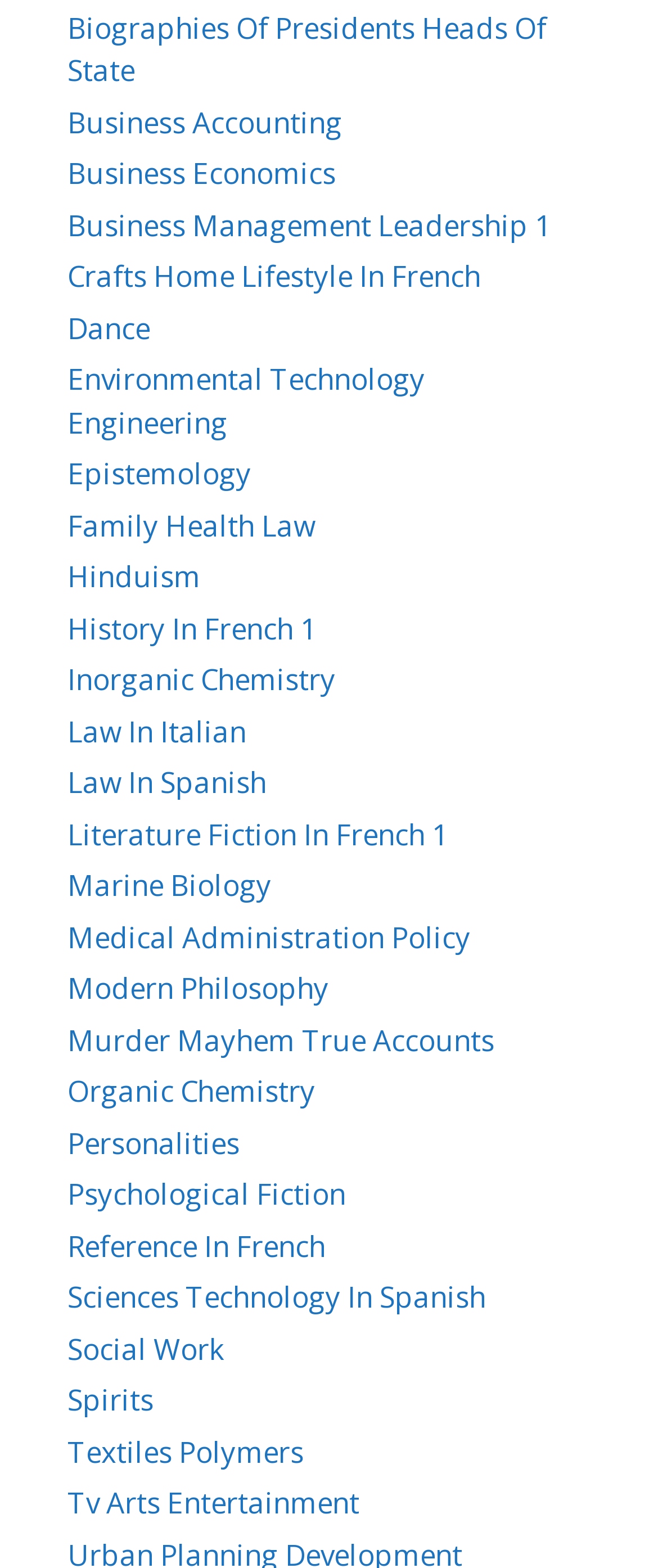How many links are on this webpage?
Using the image, provide a concise answer in one word or a short phrase.

206